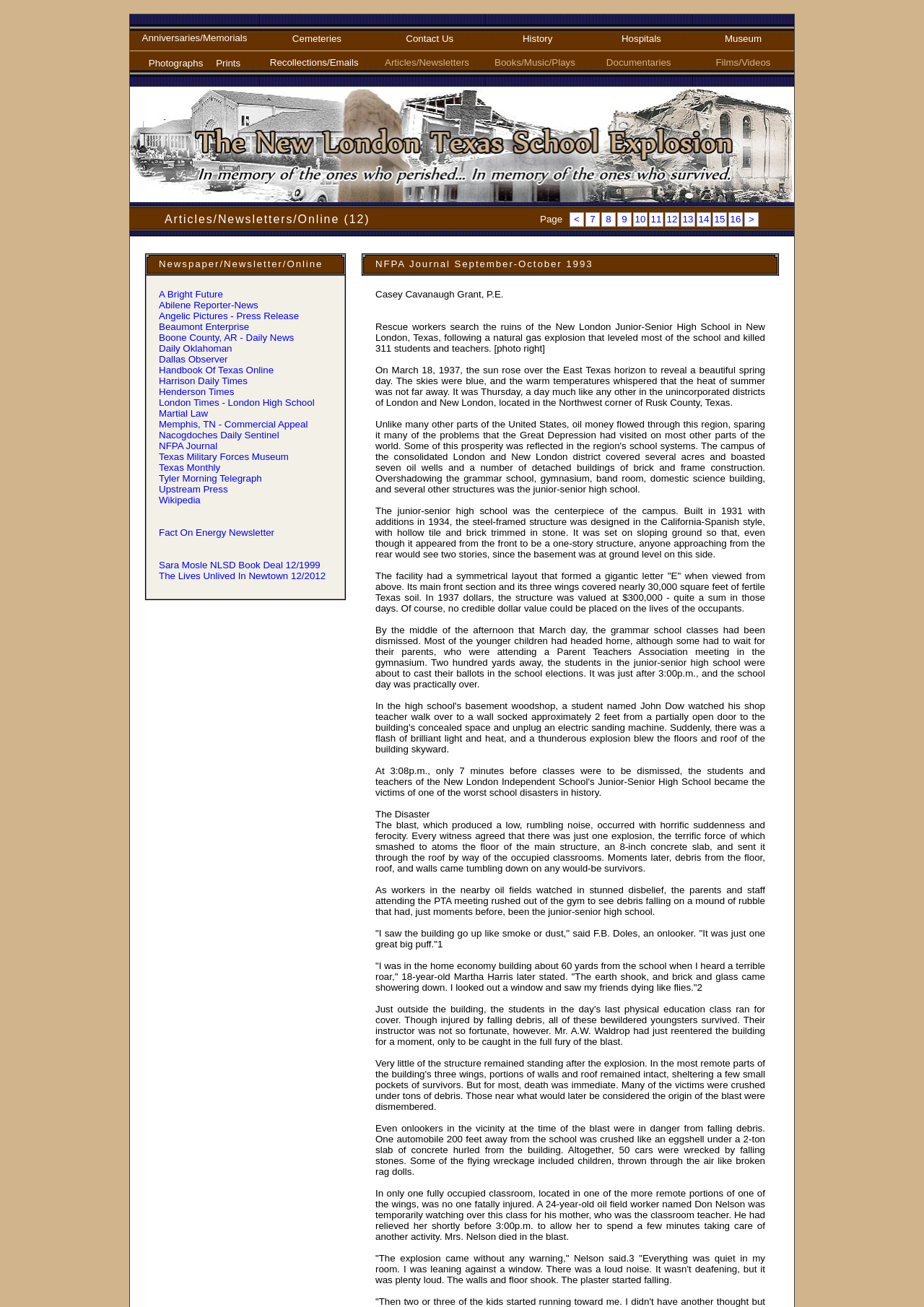Please determine the bounding box coordinates of the element to click on in order to accomplish the following task: "Visit Home". Ensure the coordinates are four float numbers ranging from 0 to 1, i.e., [left, top, right, bottom].

[0.141, 0.148, 0.859, 0.156]